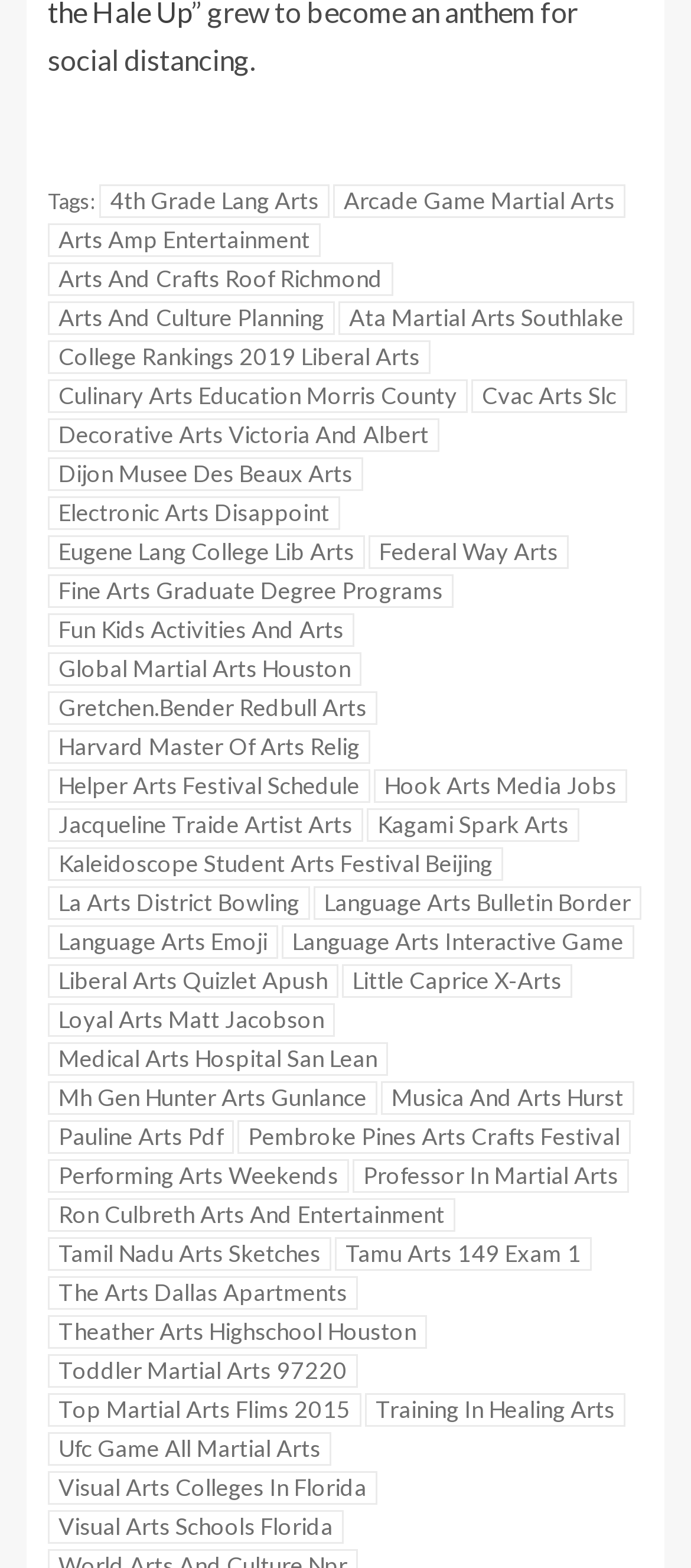Please give a concise answer to this question using a single word or phrase: 
What is the last tag listed?

Visual Arts Schools Florida